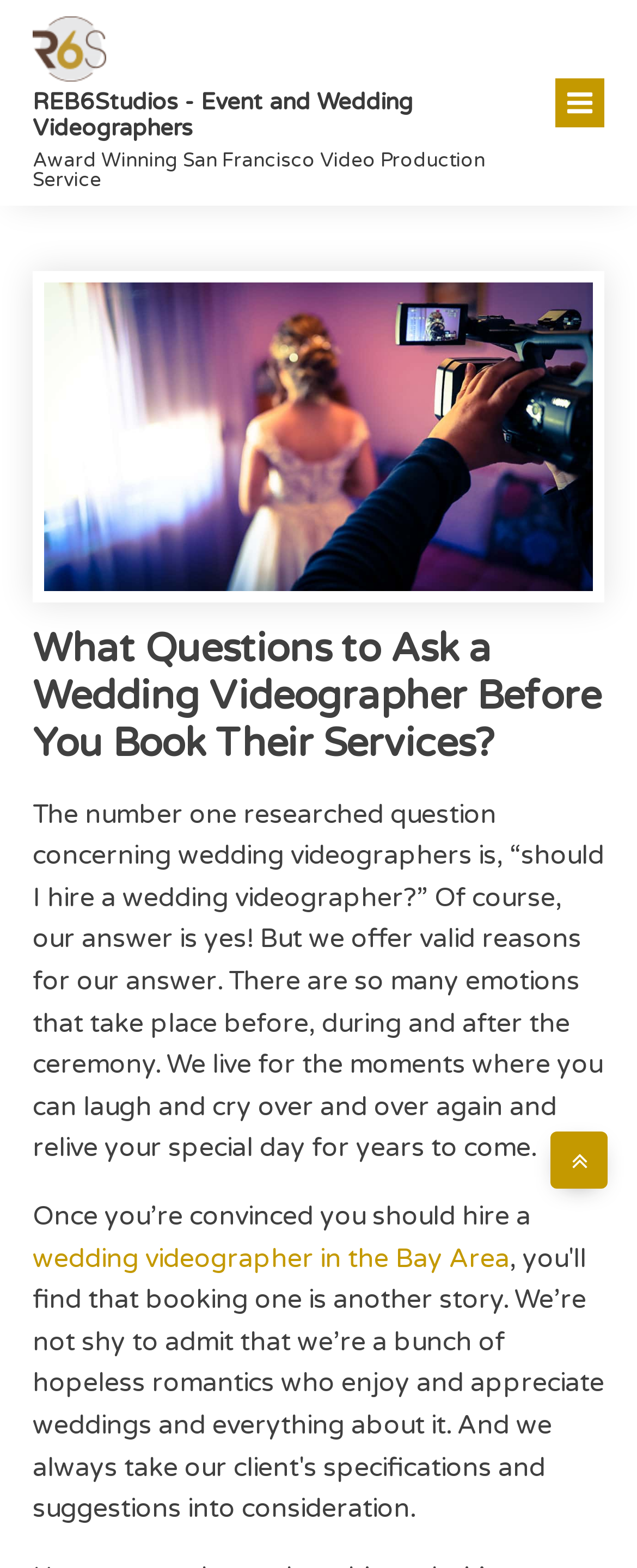What is the author's stance on hiring a wedding videographer?
Please respond to the question with a detailed and informative answer.

The author explicitly states 'Of course, our answer is yes!' in response to the question 'should I hire a wedding videographer?', indicating their positive stance on hiring a wedding videographer.